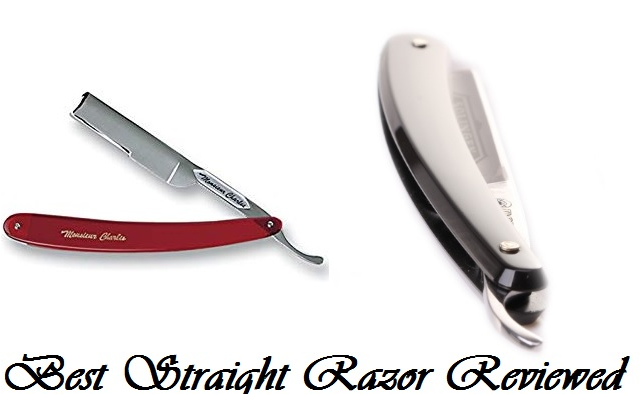How many straight razors are showcased in the image?
Answer the question with detailed information derived from the image.

The image presents a sophisticated comparison of two straight razors, designed for barbers and enthusiasts alike. On the left, we have a traditional straight razor, and on the right, a more contemporary design is showcased, reflecting modern aesthetics and functionality.